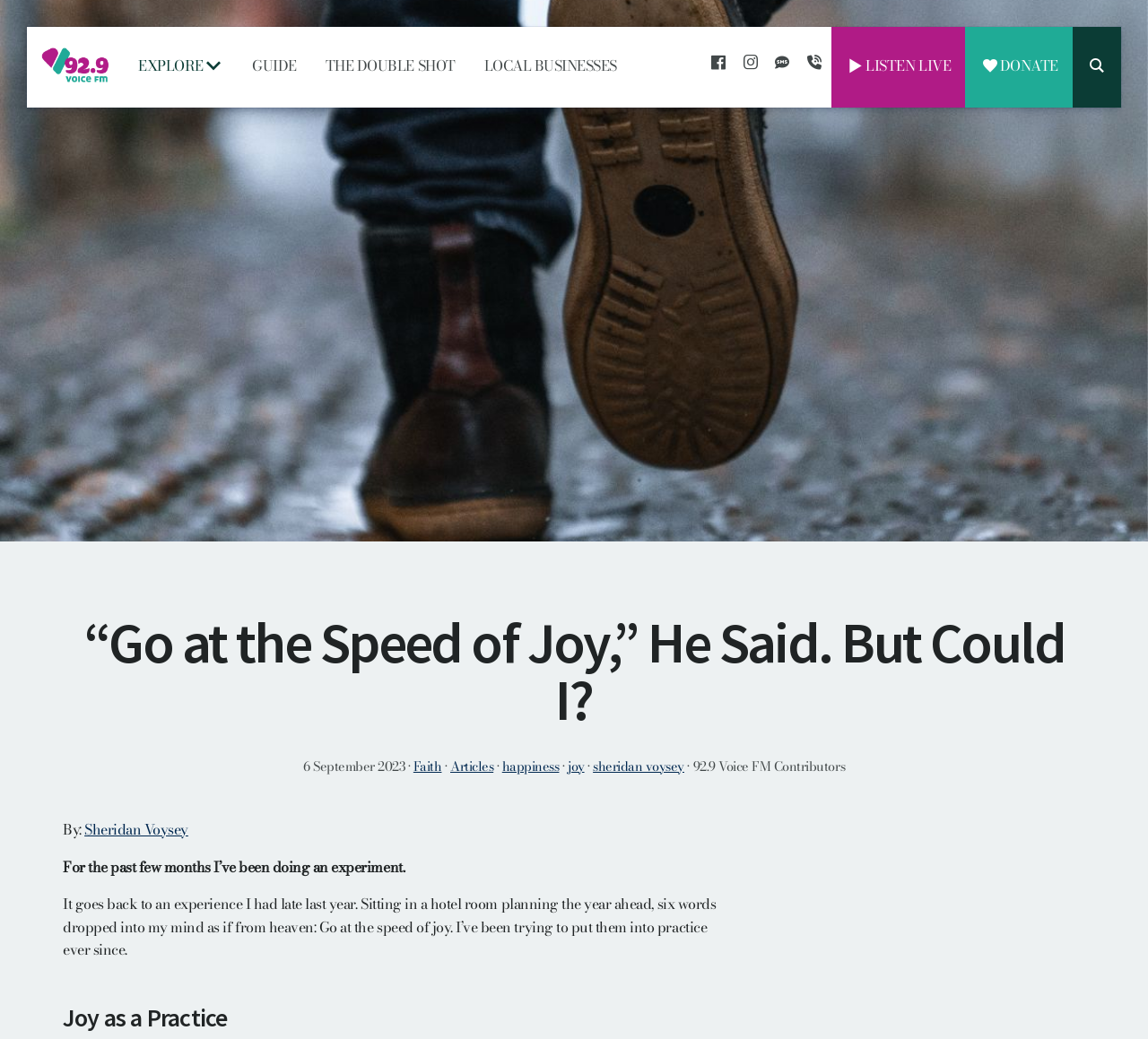What is the date of the article? Based on the image, give a response in one word or a short phrase.

6 September 2023